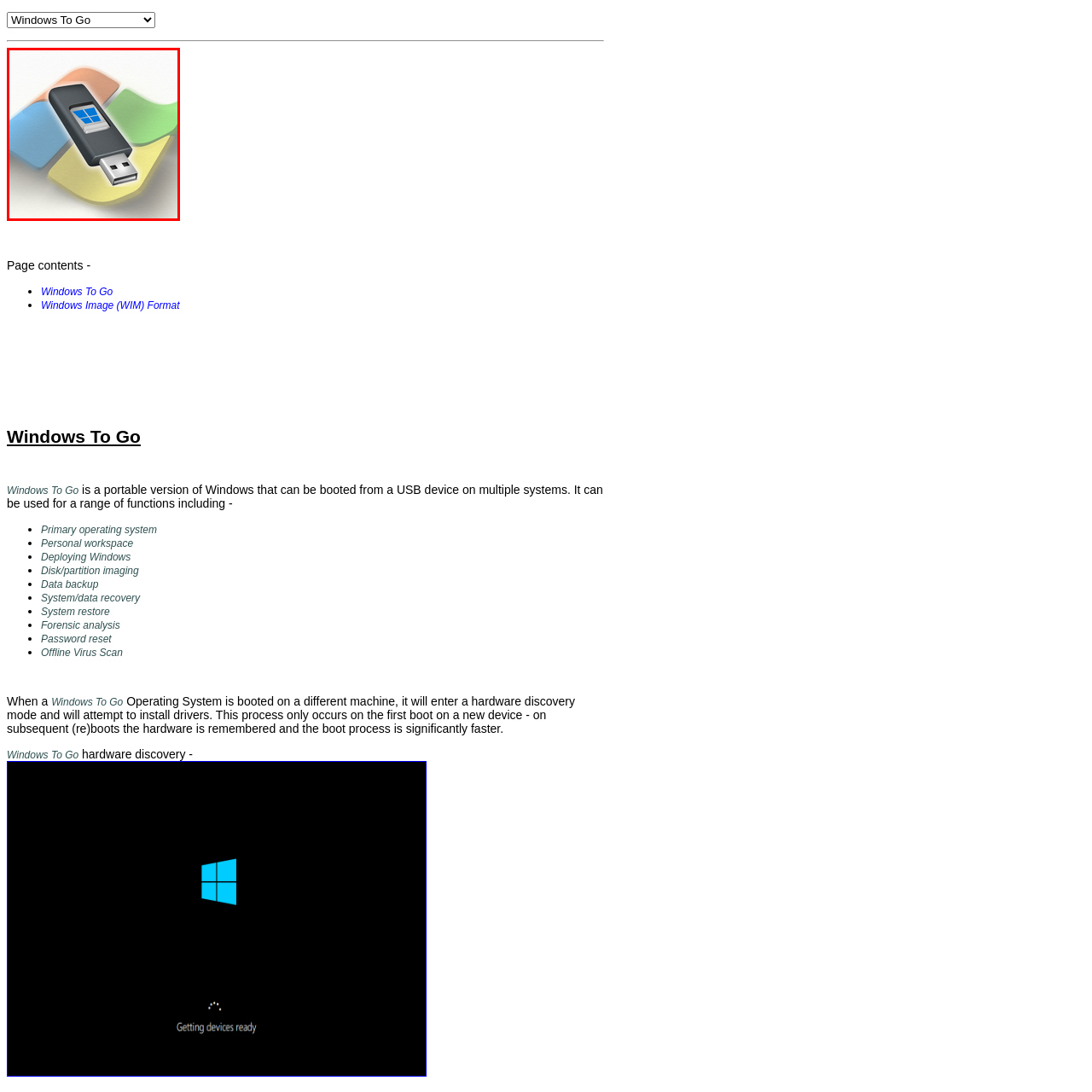Analyze the content inside the red-marked area, What is the purpose of the 'Windows To Go' feature? Answer using only one word or a concise phrase.

Run Windows from USB